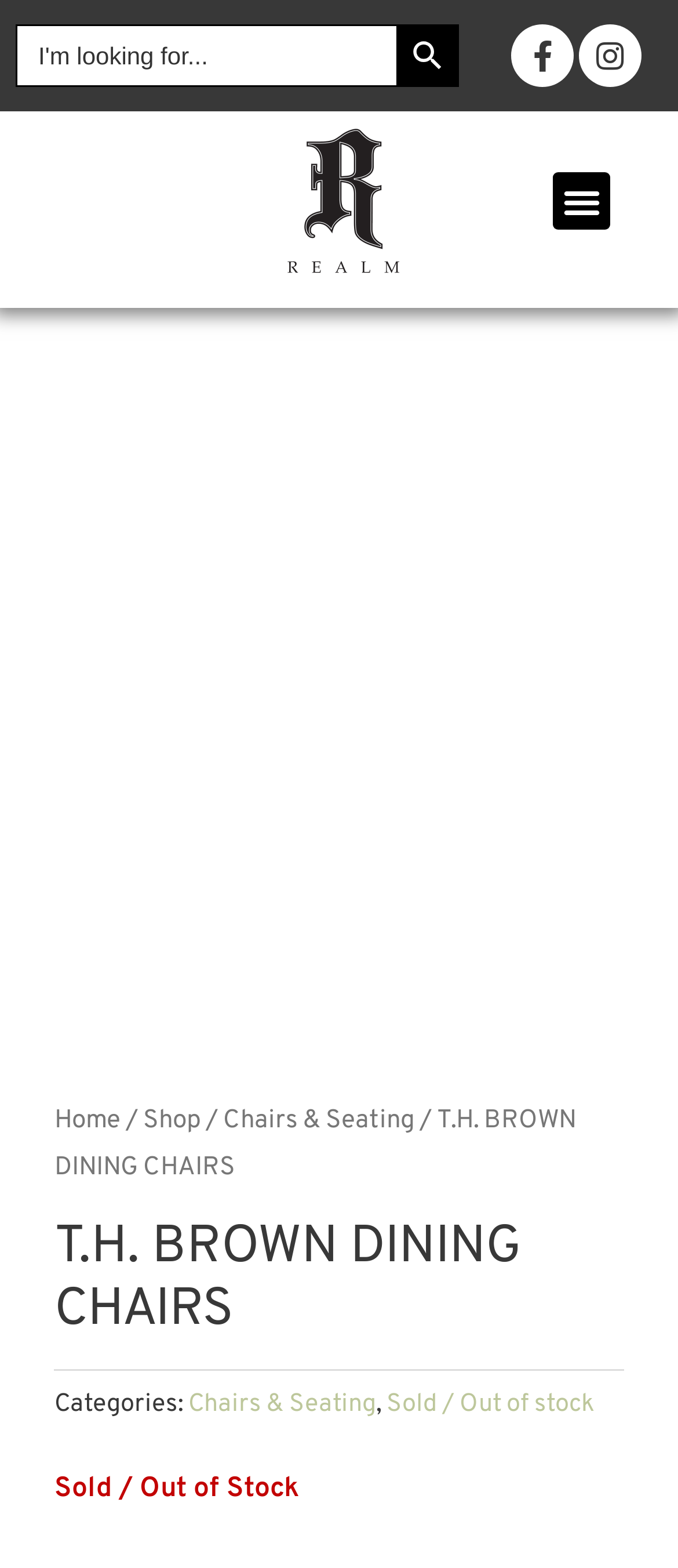Review the image closely and give a comprehensive answer to the question: How many social media links are present?

I counted the number of social media links by looking at the links with icons, specifically the Facebook and Instagram links, and found that there are two of them.